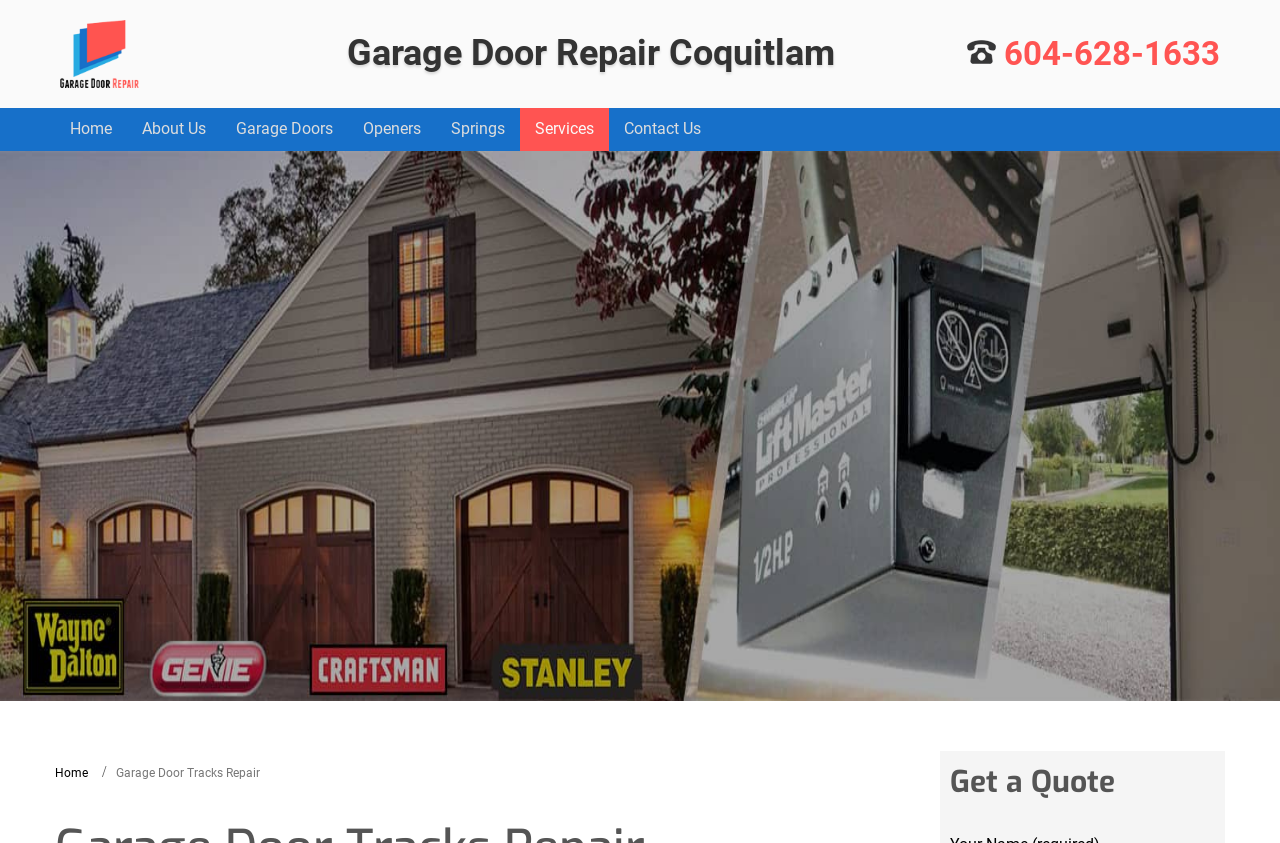Please identify the primary heading on the webpage and return its text.

Garage Door Tracks Repair